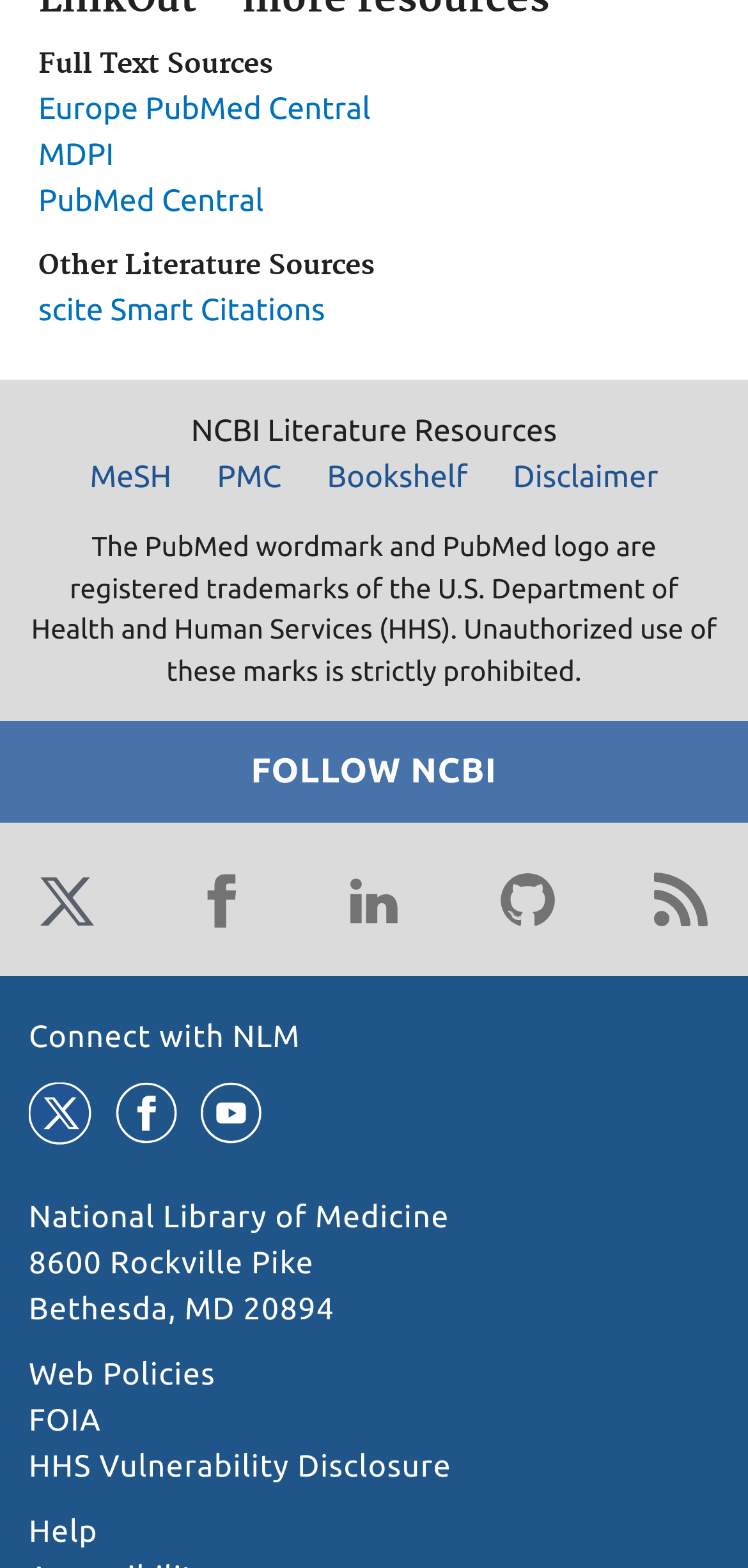What is the purpose of the 'Other Literature Sources' section?
Refer to the image and respond with a one-word or short-phrase answer.

To provide additional literature sources